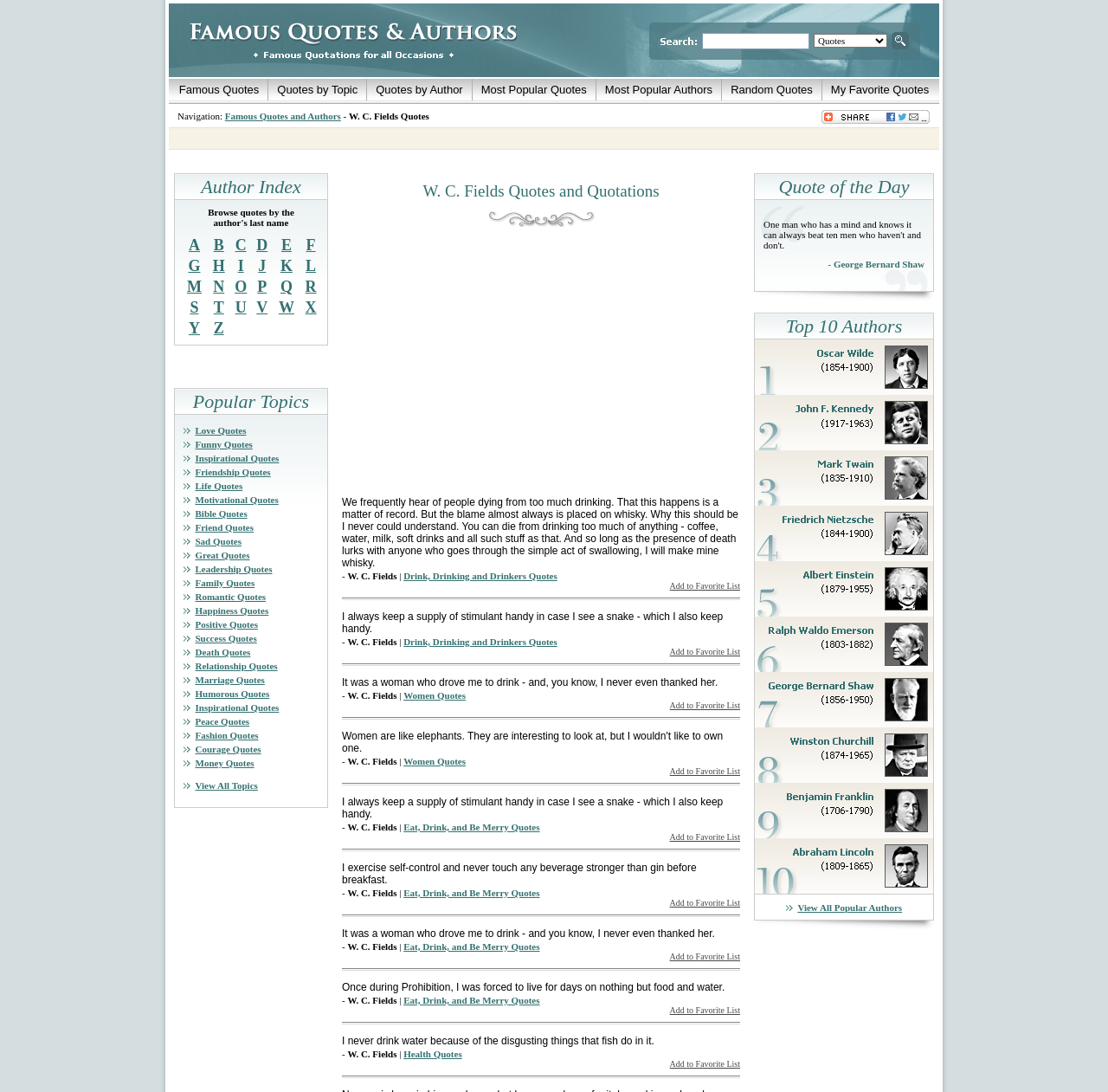What is the name of the author quoted on this webpage?
Answer the question based on the image using a single word or a brief phrase.

W. C. Fields